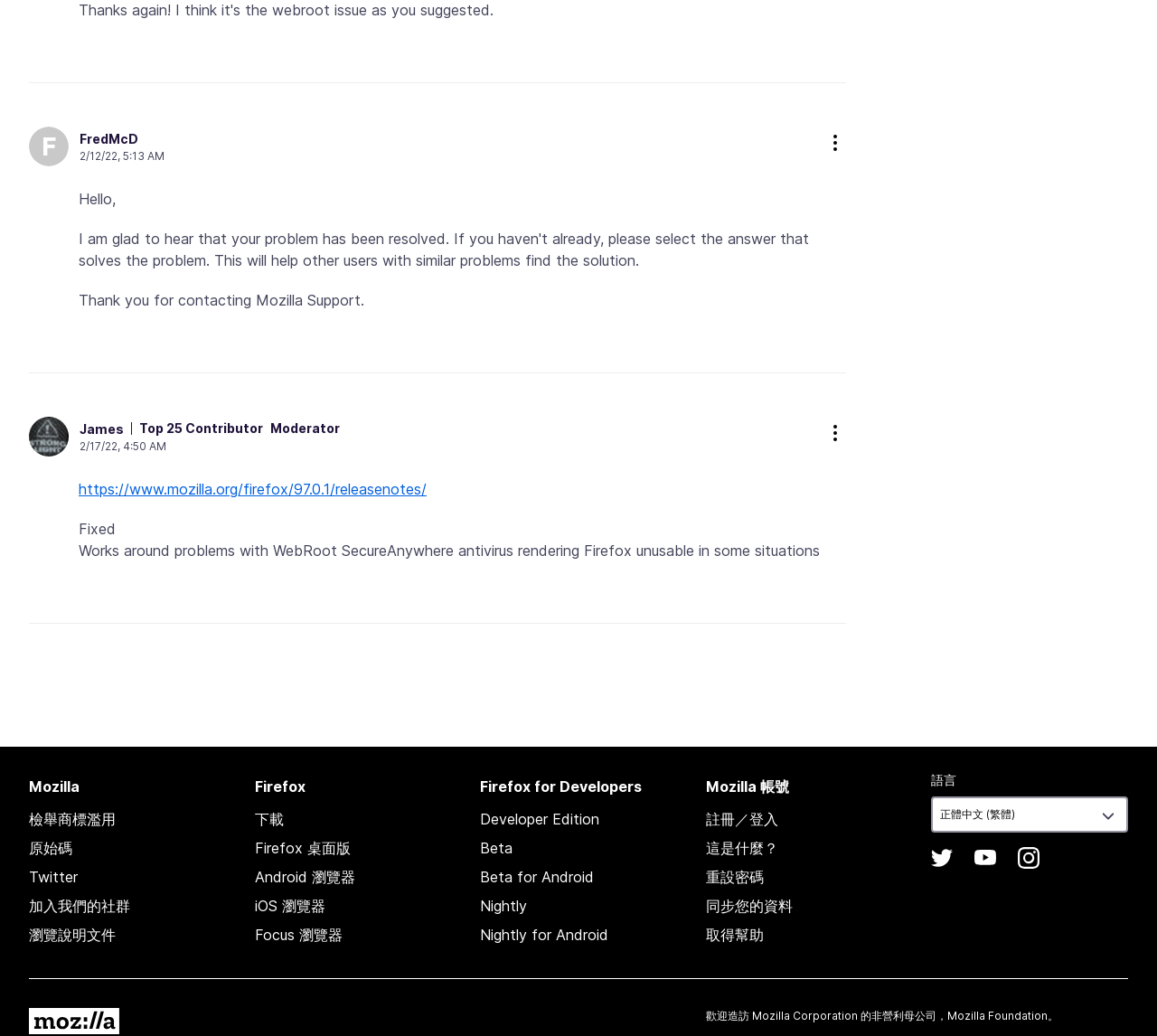Please provide the bounding box coordinates for the element that needs to be clicked to perform the instruction: "Check the release notes". The coordinates must consist of four float numbers between 0 and 1, formatted as [left, top, right, bottom].

[0.068, 0.464, 0.369, 0.481]